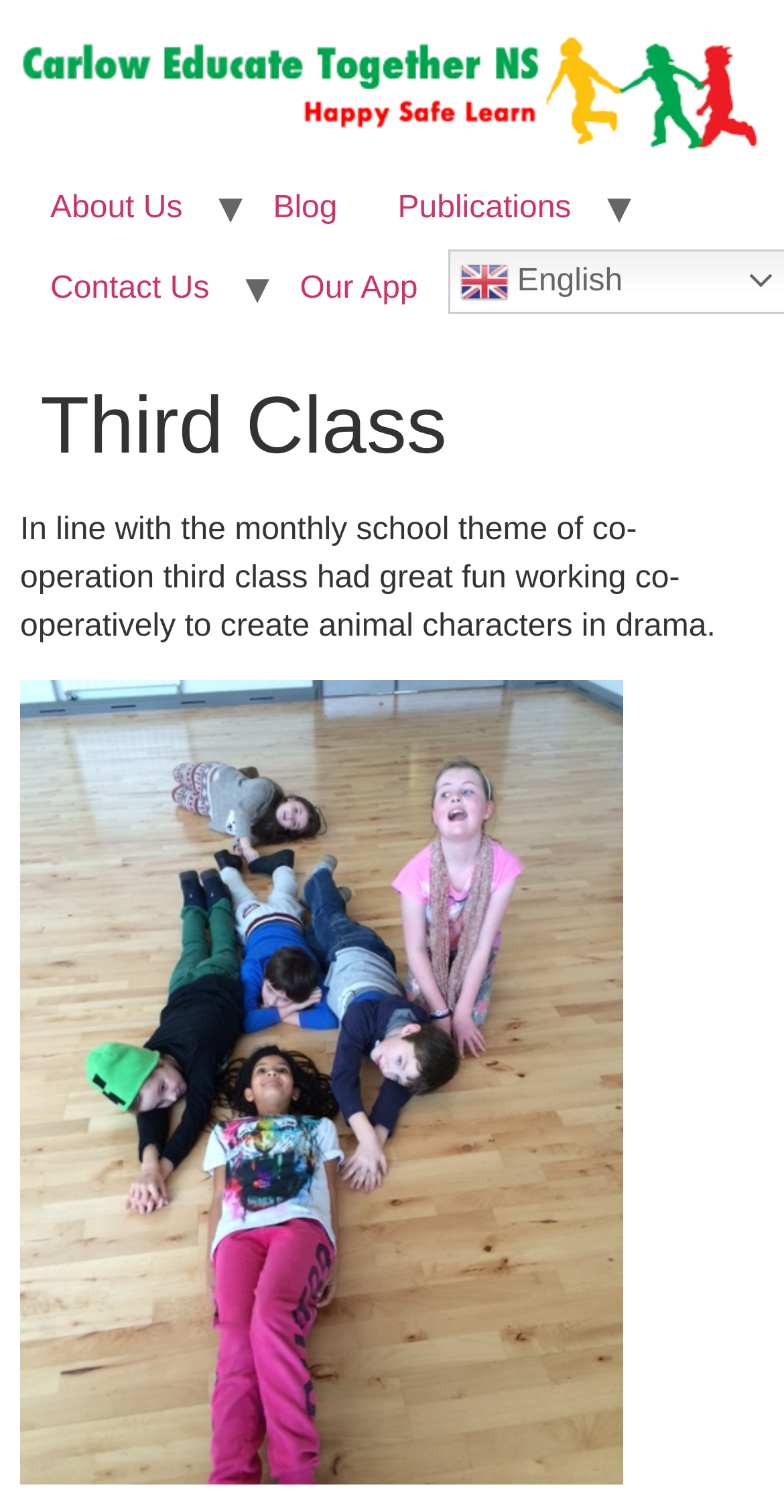Give a concise answer using only one word or phrase for this question:
How many images are there on the webpage?

3